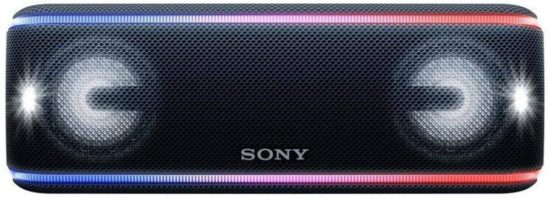Please provide a comprehensive answer to the question based on the screenshot: What is the speaker known for delivering?

According to the caption, the Sony XB40 Bluetooth speaker is known for its capability to deliver a rich, immersive sound, which is a key feature that contributes to its ability to create a true party environment.